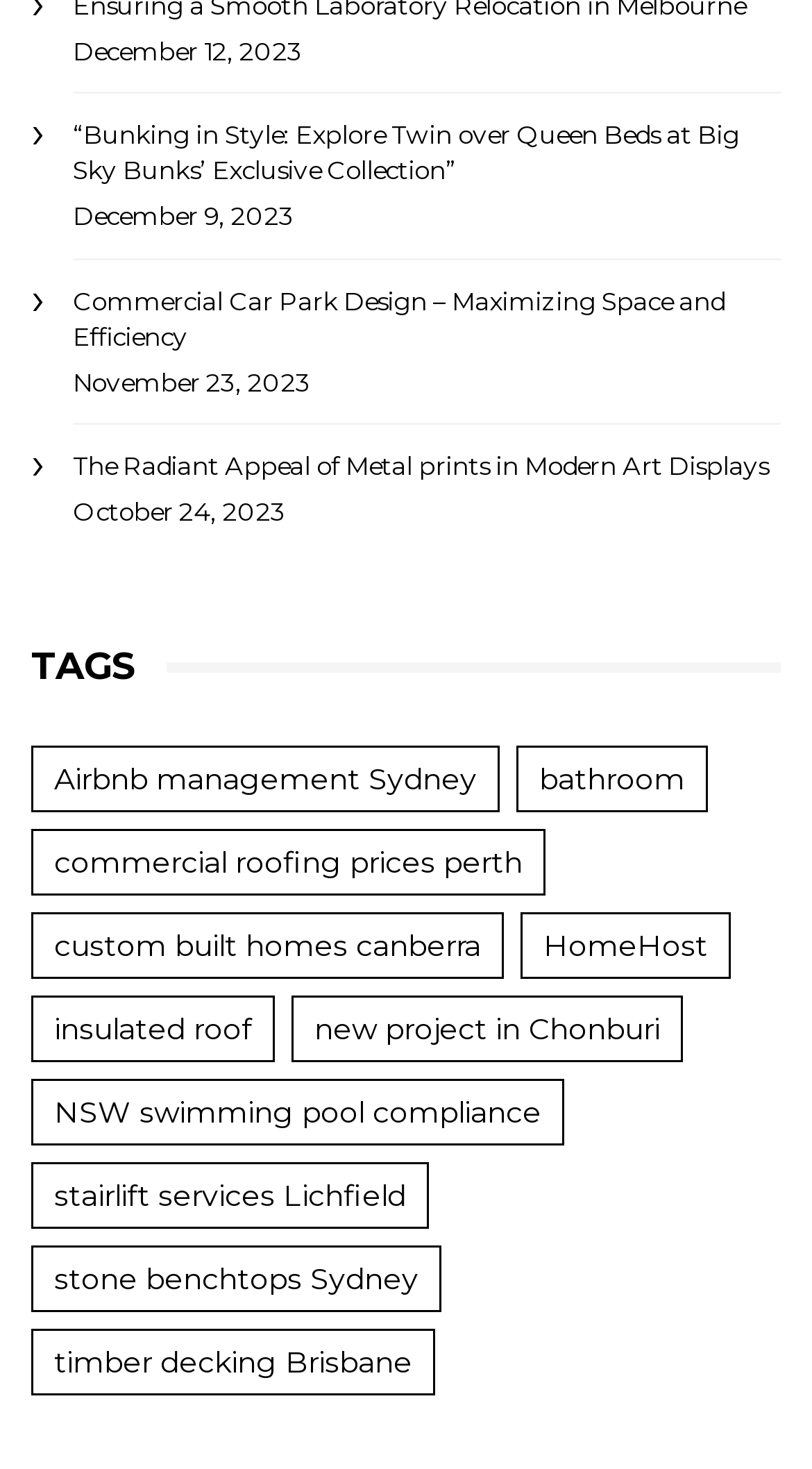Give a one-word or short phrase answer to the question: 
What is the topic of the first link on the webpage?

Twin over Queen Beds